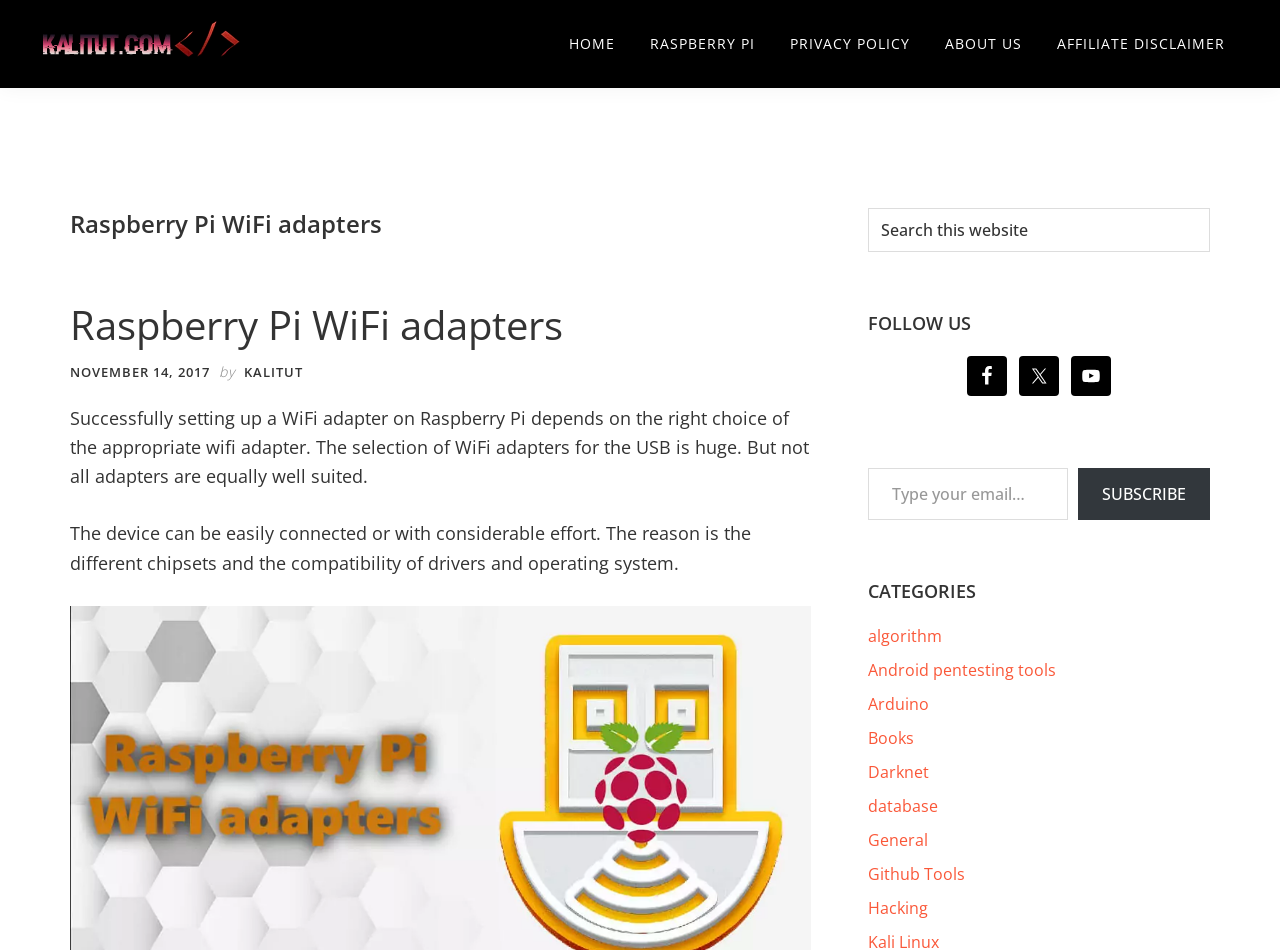Using the element description provided, determine the bounding box coordinates in the format (top-left x, top-left y, bottom-right x, bottom-right y). Ensure that all values are floating point numbers between 0 and 1. Element description: Raspberry Pi WiFi adapters

[0.055, 0.313, 0.44, 0.371]